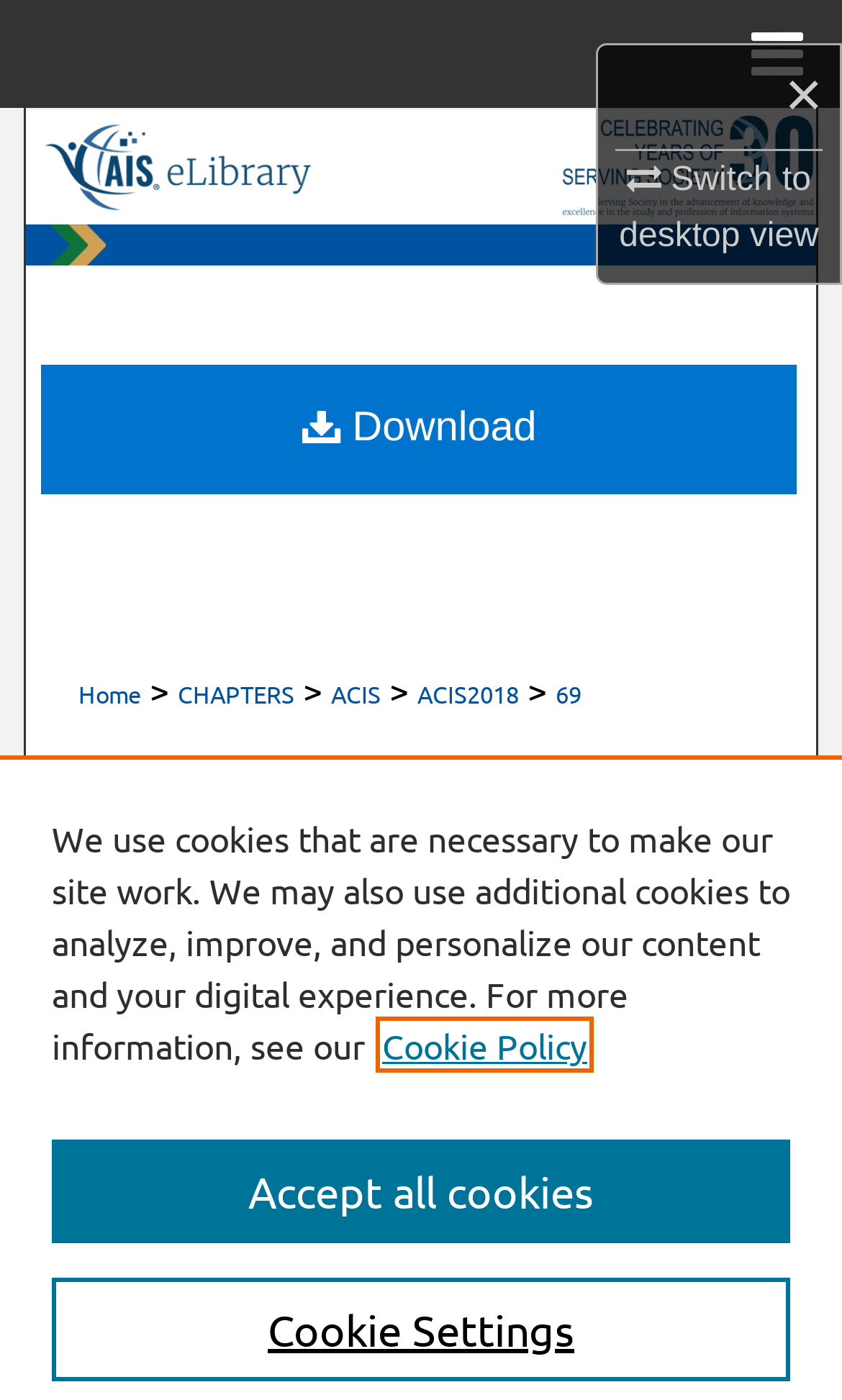Determine the bounding box coordinates of the clickable element to complete this instruction: "Browse November 2021". Provide the coordinates in the format of four float numbers between 0 and 1, [left, top, right, bottom].

None